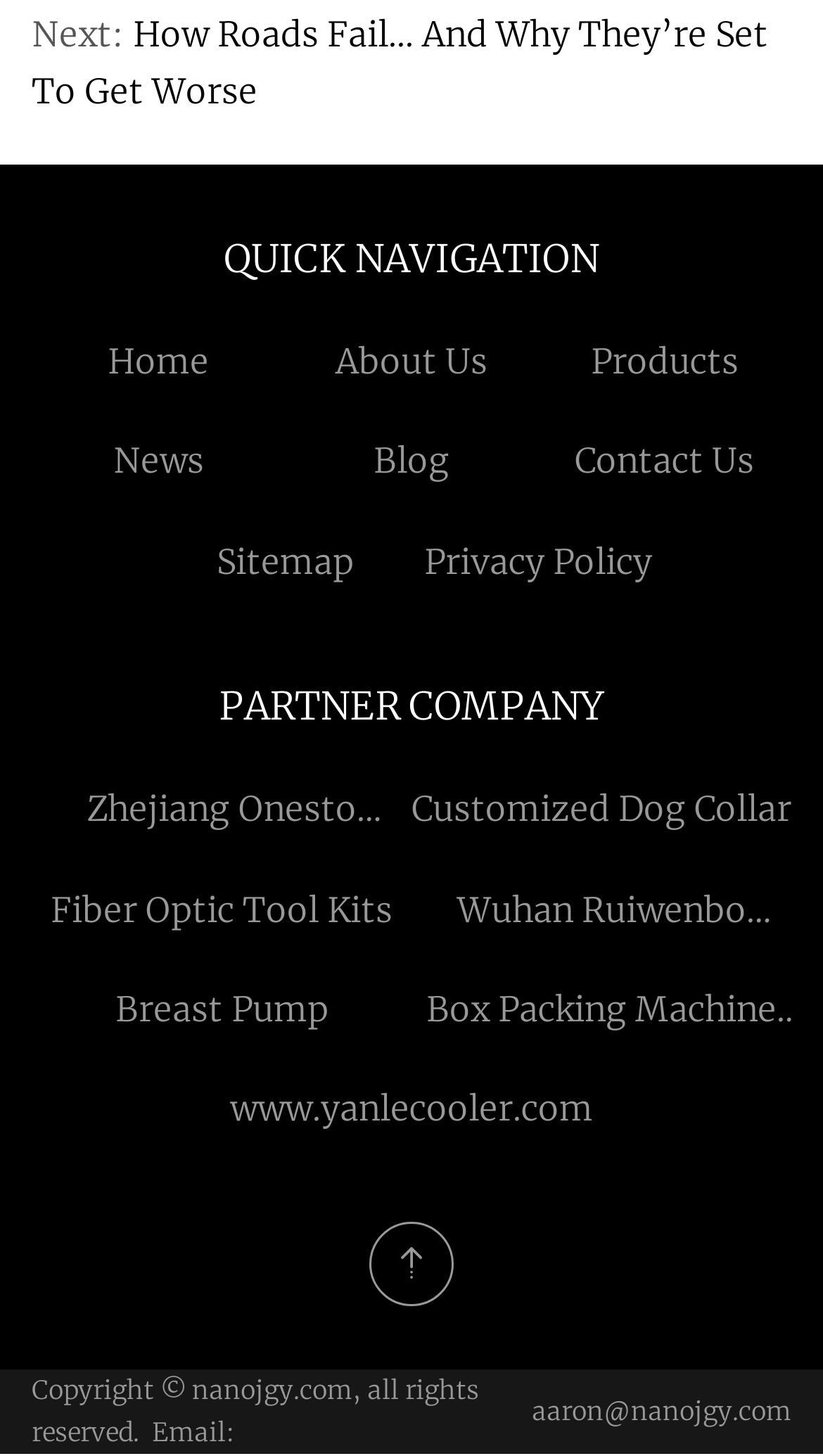Pinpoint the bounding box coordinates of the element you need to click to execute the following instruction: "Read 'How Roads Fail... And Why They’re Set To Get Worse'". The bounding box should be represented by four float numbers between 0 and 1, in the format [left, top, right, bottom].

[0.038, 0.009, 0.933, 0.077]